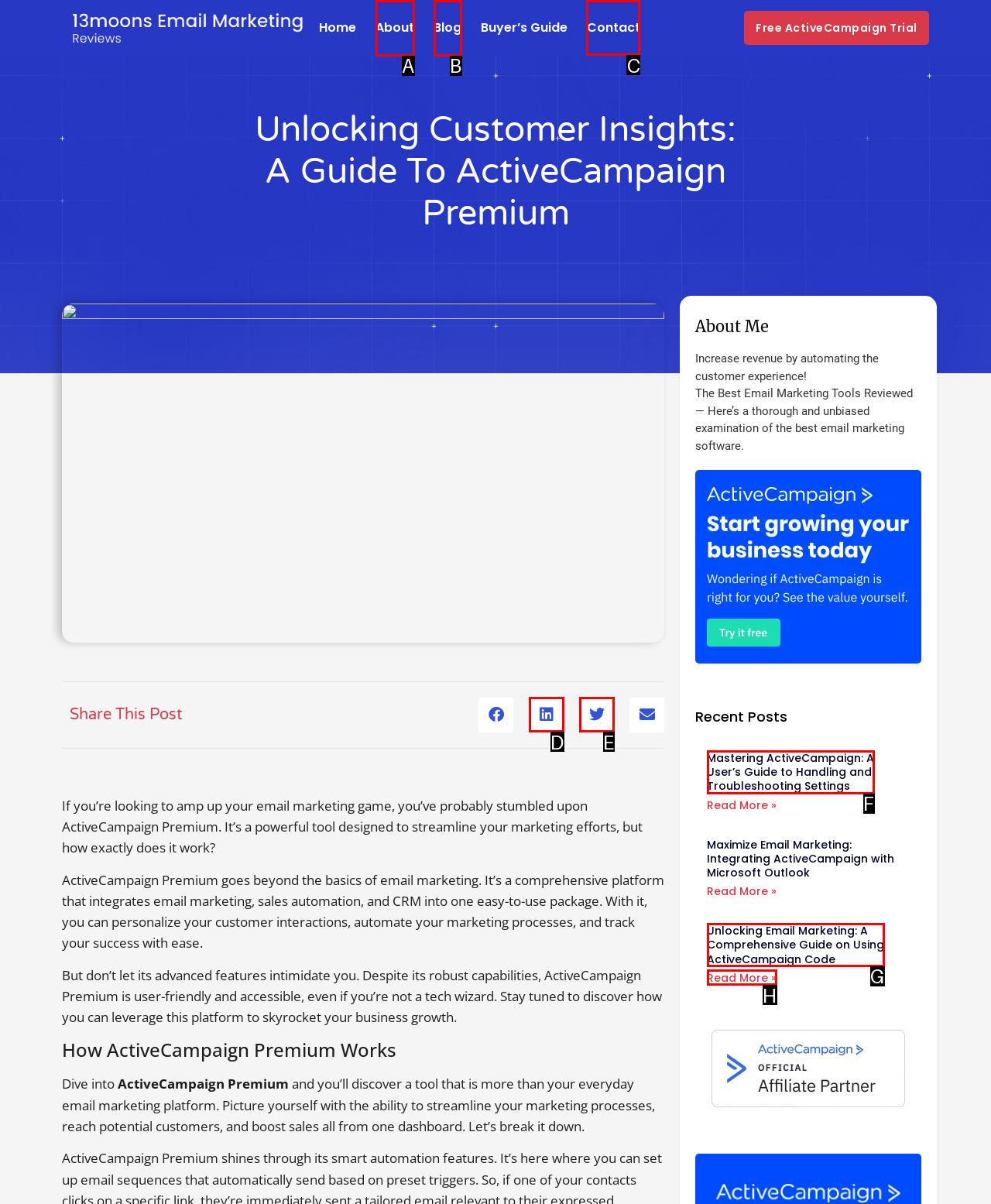To complete the task: Click on the 'Contact' link, select the appropriate UI element to click. Respond with the letter of the correct option from the given choices.

C